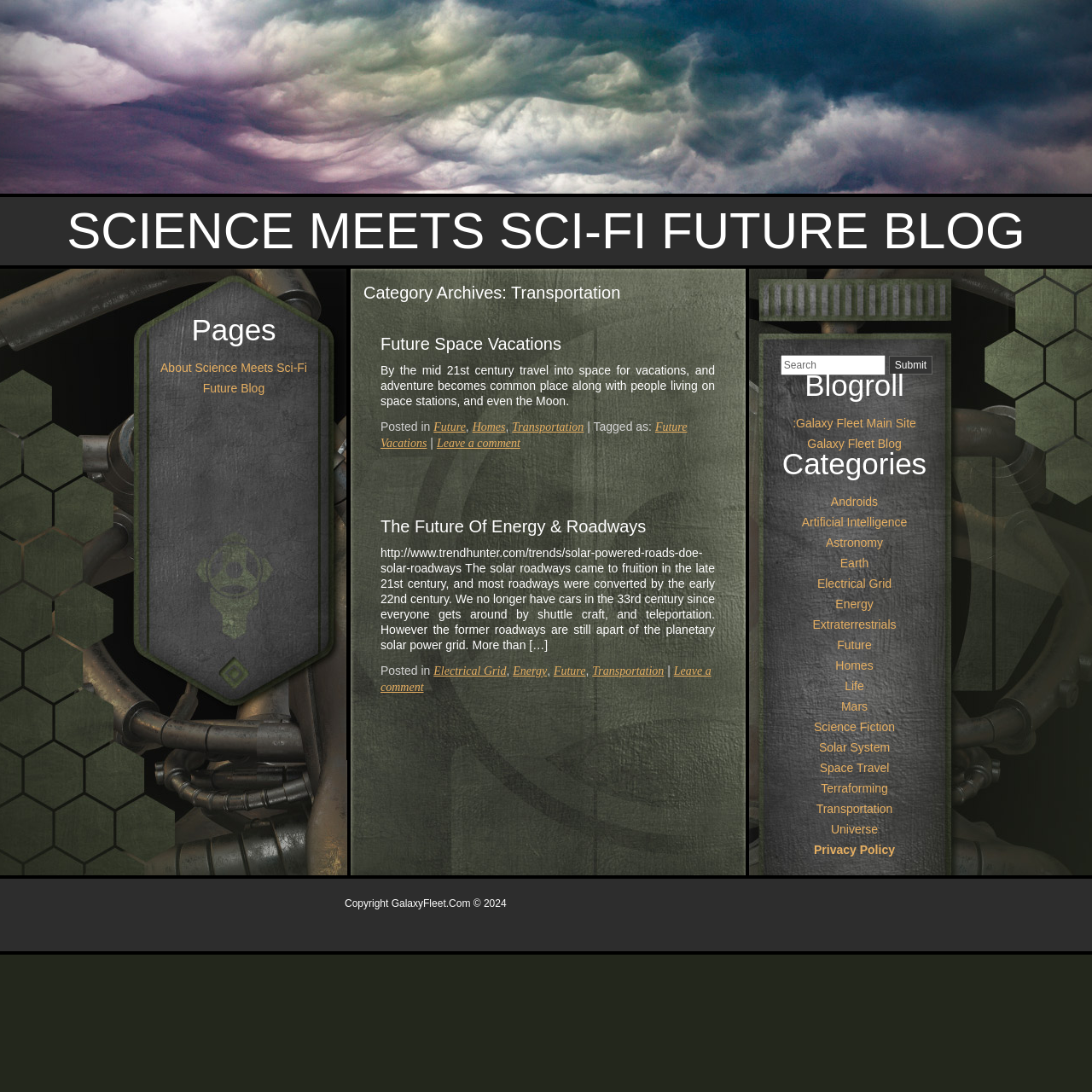Pinpoint the bounding box coordinates of the clickable area necessary to execute the following instruction: "Choose a topic from the dropdown". The coordinates should be given as four float numbers between 0 and 1, namely [left, top, right, bottom].

None